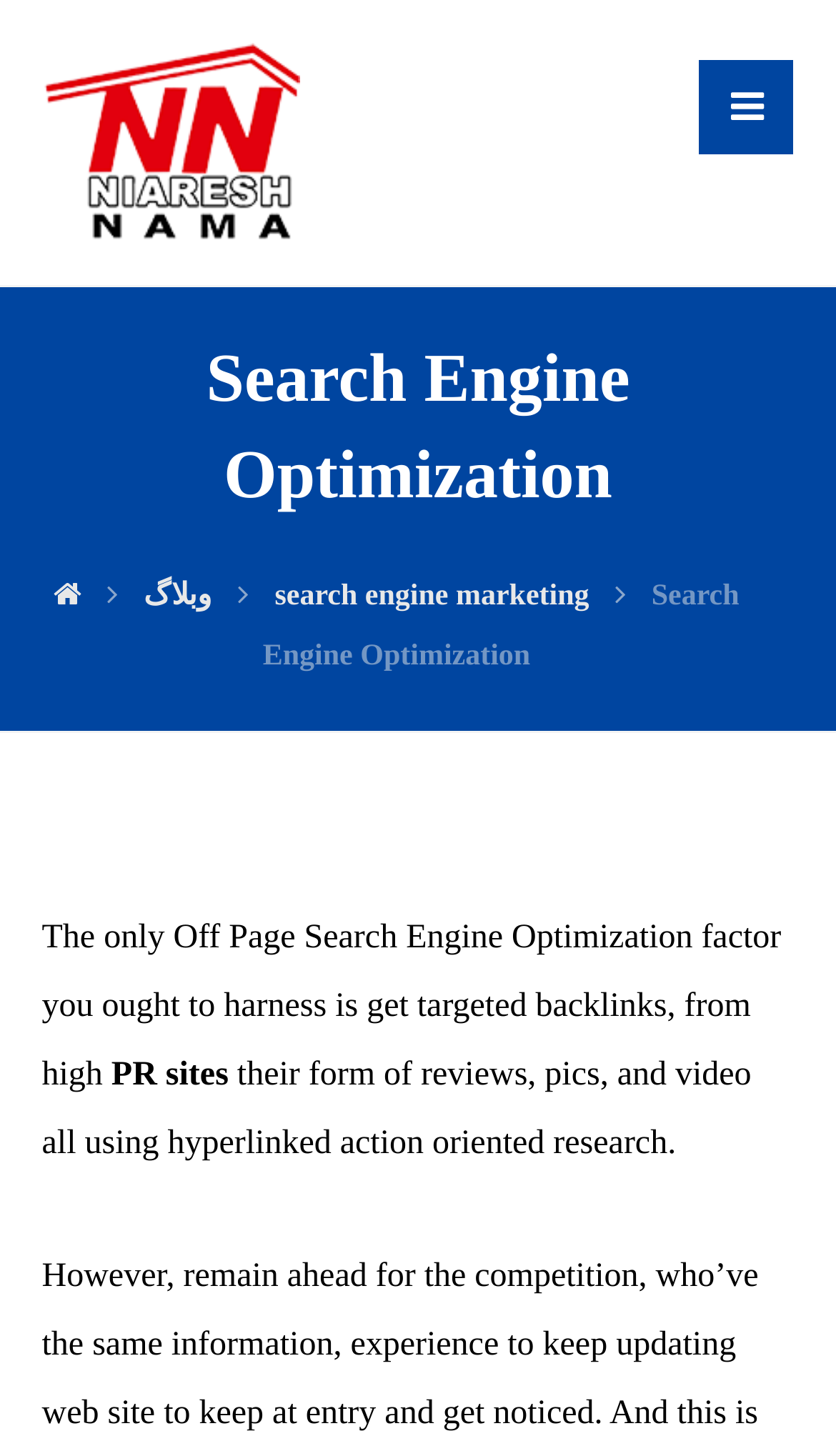What is mentioned as a factor in Off Page Search Engine Optimization?
Give a thorough and detailed response to the question.

According to the static text on the webpage, it is mentioned that the only Off Page Search Engine Optimization factor is to get targeted backlinks from high PR sites.